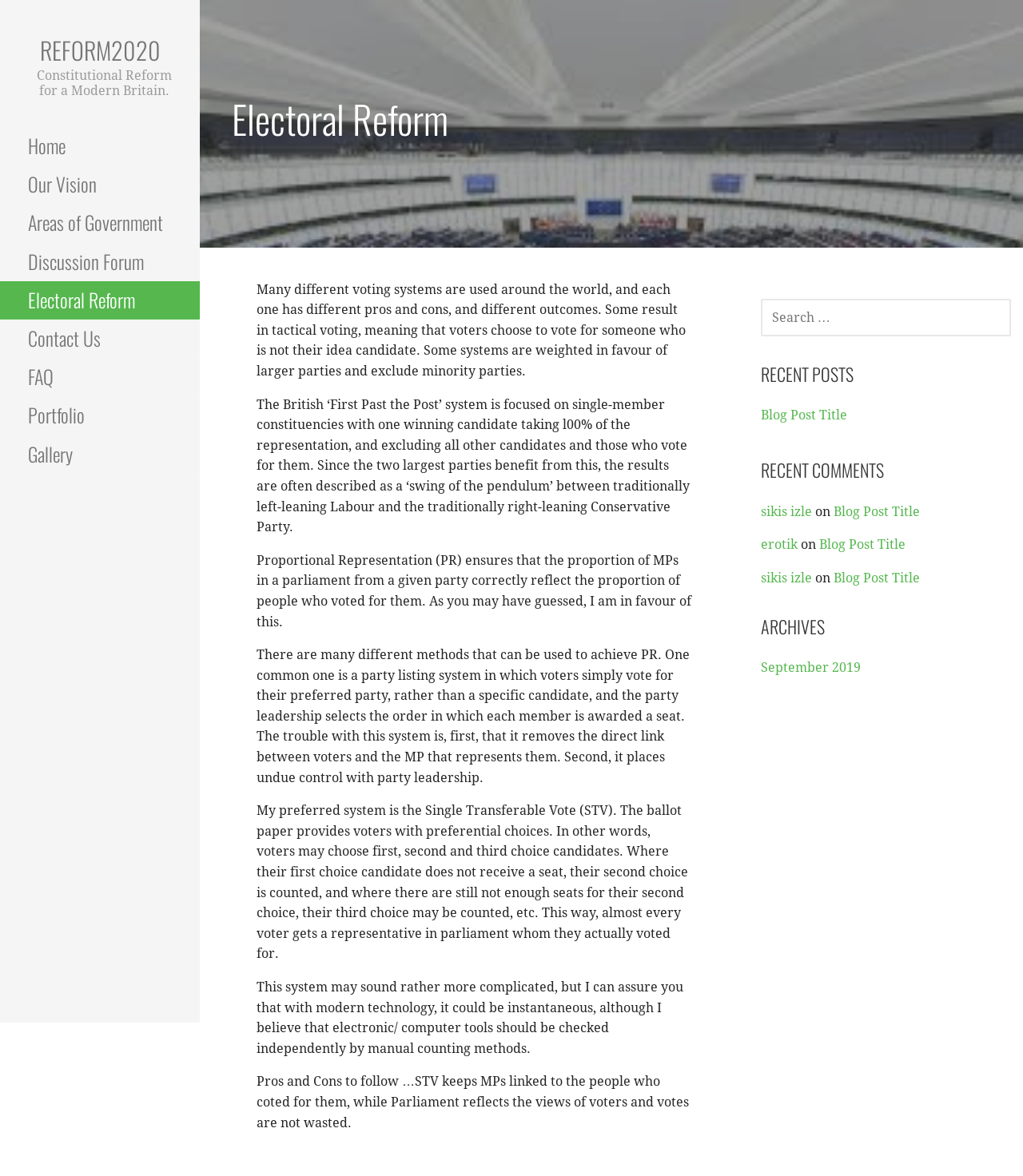Identify the bounding box coordinates of the part that should be clicked to carry out this instruction: "Search for products".

None